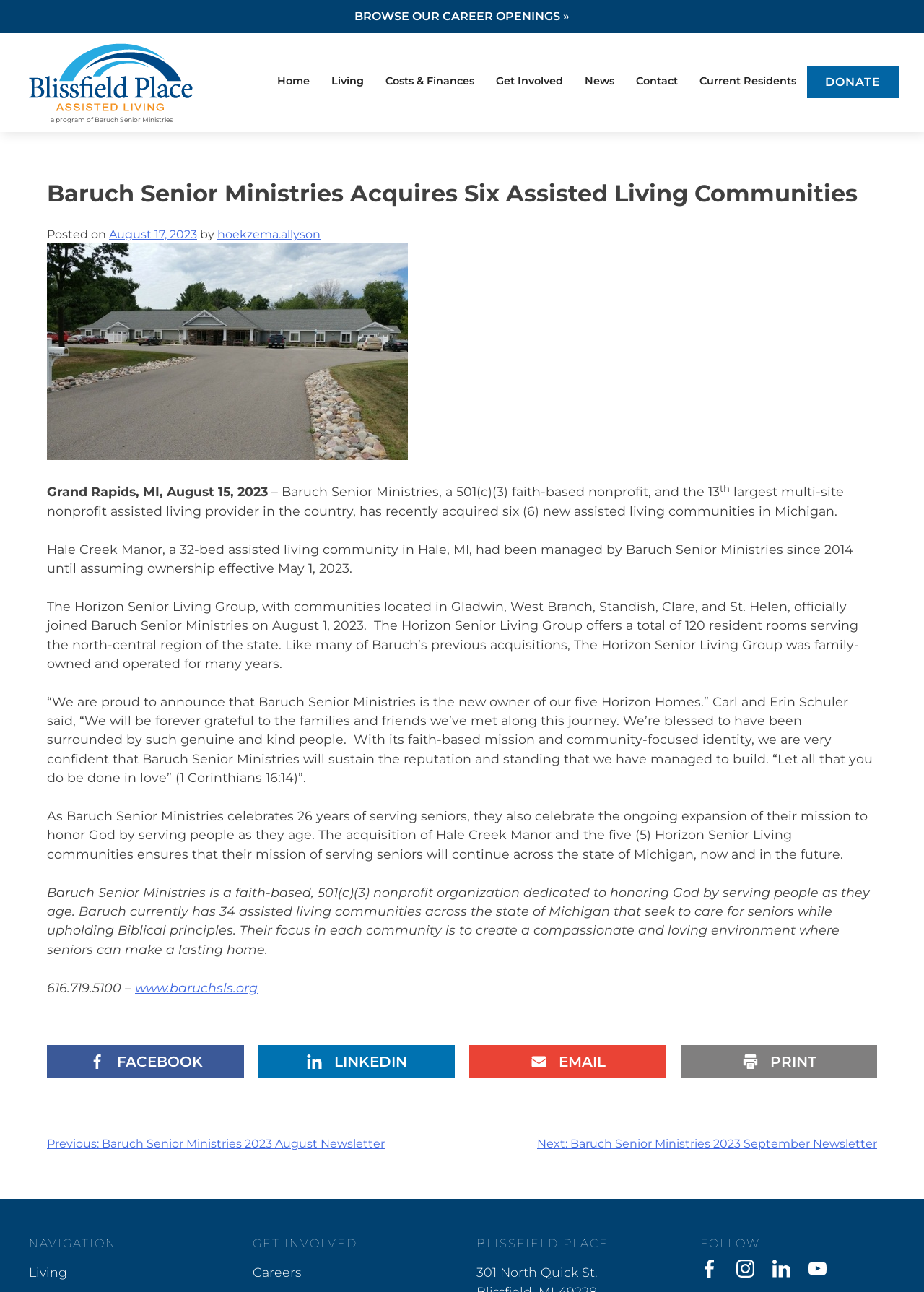Explain the webpage in detail, including its primary components.

The webpage is about Baruch Senior Ministries, a faith-based nonprofit organization that provides assisted living services. At the top of the page, there is a navigation menu with links to "Home", "Living", "Costs & Finances", "Get Involved", "News", "Contact", "Current Residents", and "DONATE". Below the navigation menu, there is a main article section that contains the title "Baruch Senior Ministries Acquires Six Assisted Living Communities" and a posted date "August 17, 2023". 

The article begins with a brief introduction to Baruch Senior Ministries, followed by a description of their recent acquisition of six assisted living communities in Michigan. The text is divided into several paragraphs, with quotes from the owners of the acquired communities. The article also mentions Baruch Senior Ministries' mission to honor God by serving people as they age and their focus on creating a compassionate and loving environment for seniors.

On the right side of the page, there are social media links to Facebook, LinkedIn, and Email, each with an accompanying icon. At the bottom of the page, there is a navigation section with links to "Previous" and "Next" posts, as well as a "NAVIGATION" section with links to "Living", "GET INVOLVED", and "BLISSFIELD PLACE". There is also a "FOLLOW" section with links to Facebook, Instagram, LinkedIn, and YouTube icons.